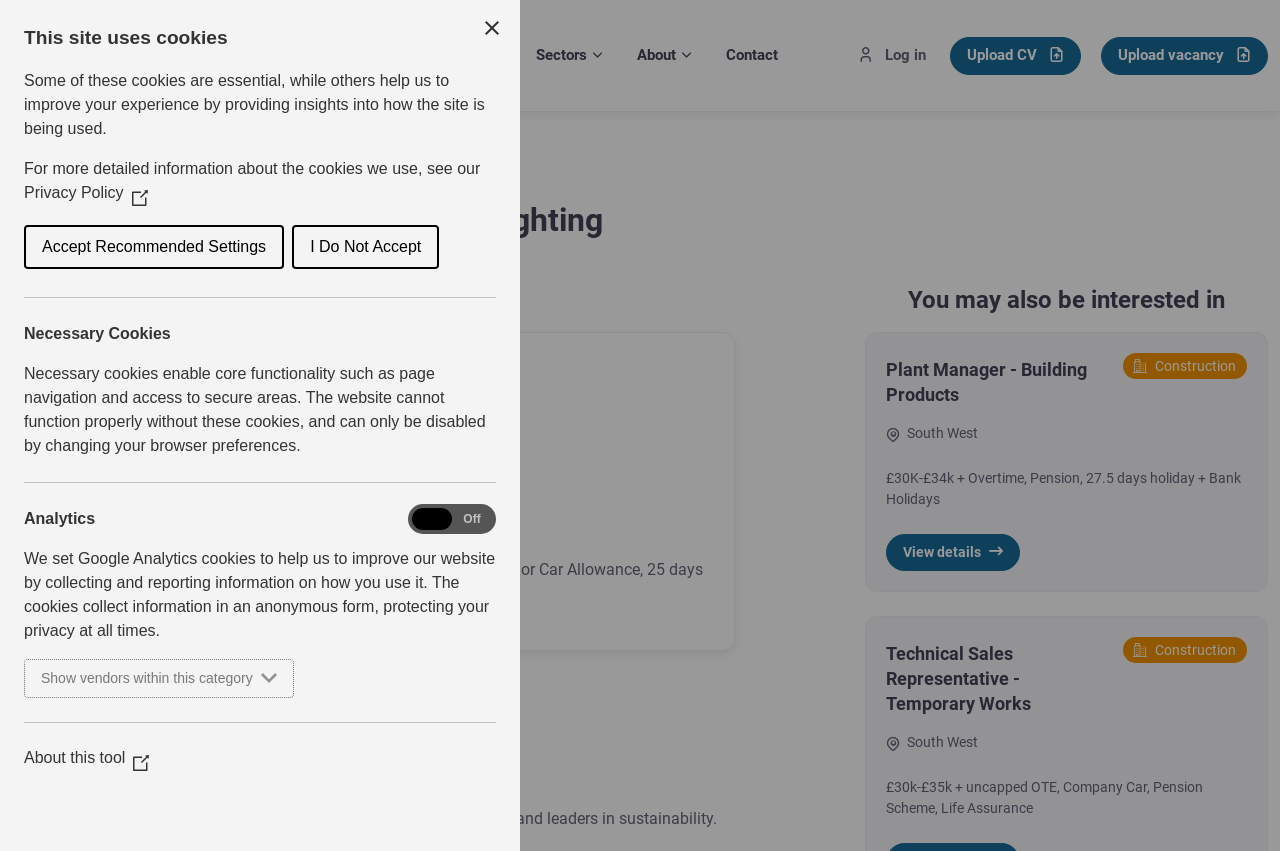Determine the bounding box coordinates of the clickable region to execute the instruction: "Upload CV". The coordinates should be four float numbers between 0 and 1, denoted as [left, top, right, bottom].

[0.742, 0.043, 0.845, 0.088]